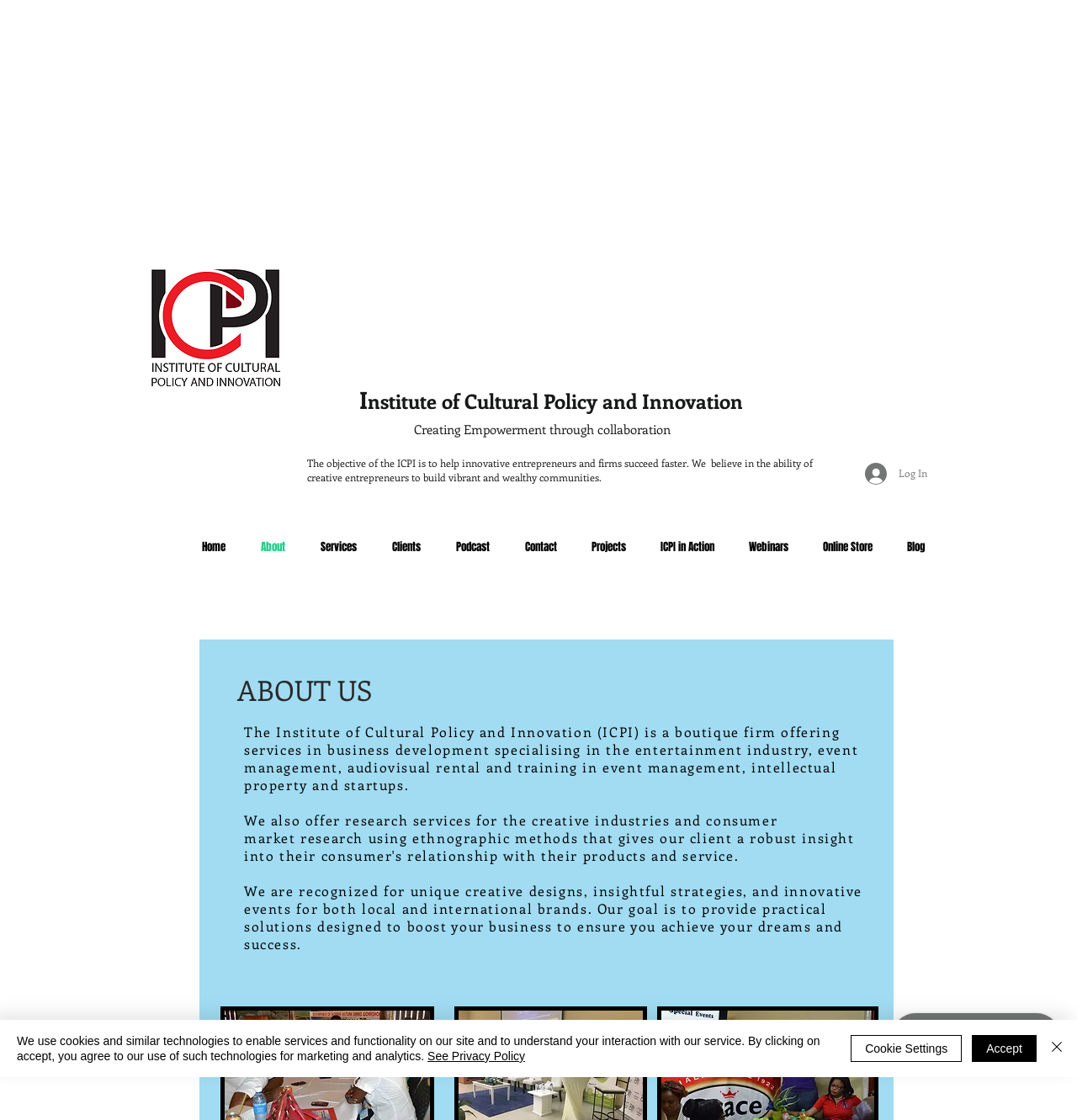Please identify the coordinates of the bounding box for the clickable region that will accomplish this instruction: "Open the ICPI Twitter page".

[0.132, 0.228, 0.27, 0.361]